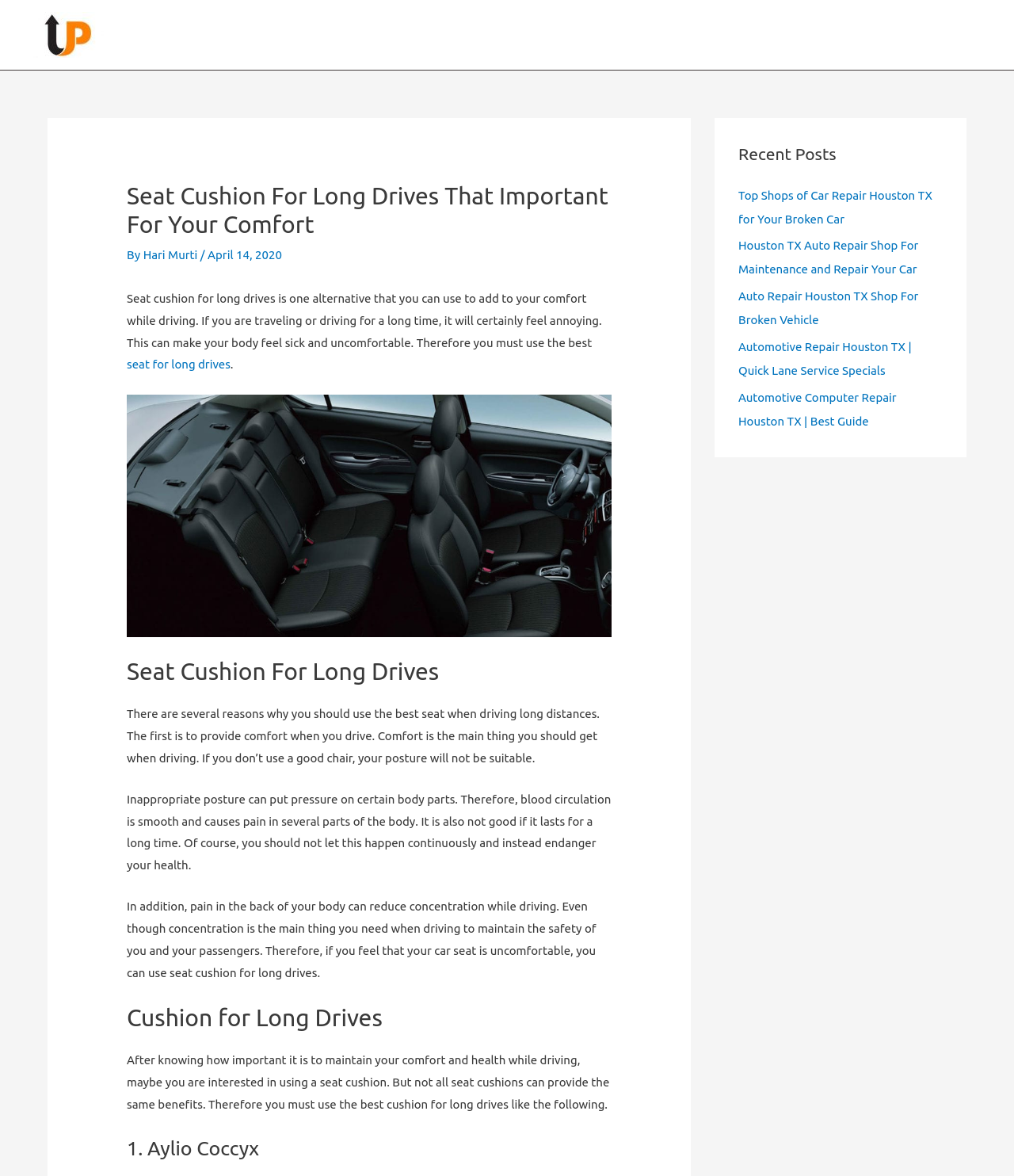Summarize the webpage in an elaborate manner.

The webpage is about the importance of using a seat cushion for long drives to maintain comfort and health while driving. At the top left corner, there is a link to "Upwix Capital" accompanied by an image with the same name. Below this, there is a header section with a heading that reads "Seat Cushion For Long Drives That Important For Your Comfort" followed by the author's name "Hari Murti" and the date "April 14, 2020".

The main content of the webpage is divided into sections, each with a heading. The first section discusses the importance of using a seat cushion for long drives, citing the discomfort and health issues that can arise from driving for long periods without proper support. There is an image of a seat cushion for long drives in this section.

The subsequent sections are headed "Seat Cushion For Long Drives", "Cushion for Long Drives", and "1. Aylio Coccyx", respectively. These sections provide more information on the benefits of using a seat cushion, the importance of choosing the right one, and a specific product recommendation.

On the right side of the webpage, there is a complementary section with a heading "Recent Posts" that lists five links to other articles related to car repair and maintenance in Houston, TX.